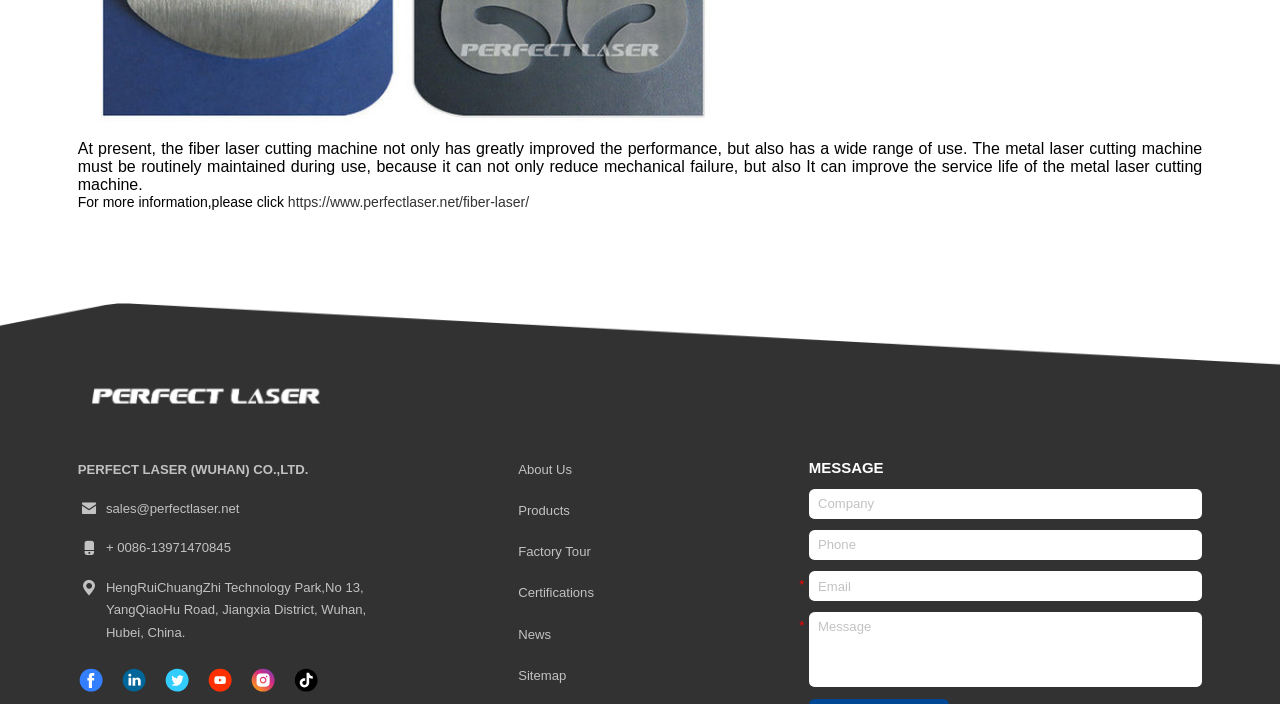Please locate the clickable area by providing the bounding box coordinates to follow this instruction: "Follow on Facebook".

None